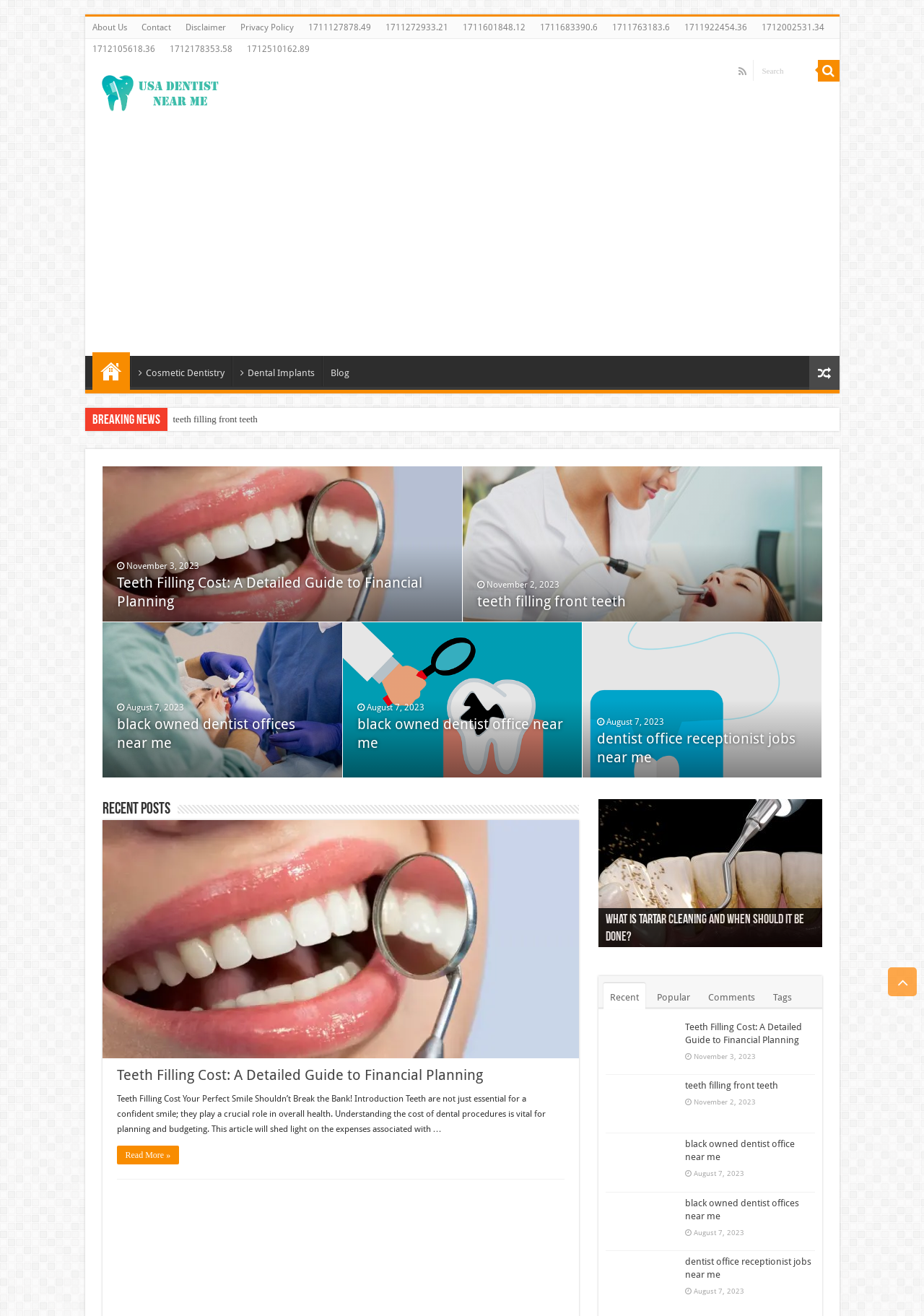Analyze the image and provide a detailed answer to the question: What is the main topic of this webpage?

Based on the webpage's content, including headings and links, it appears that the main topic is related to dentists, dental care, and dental procedures.